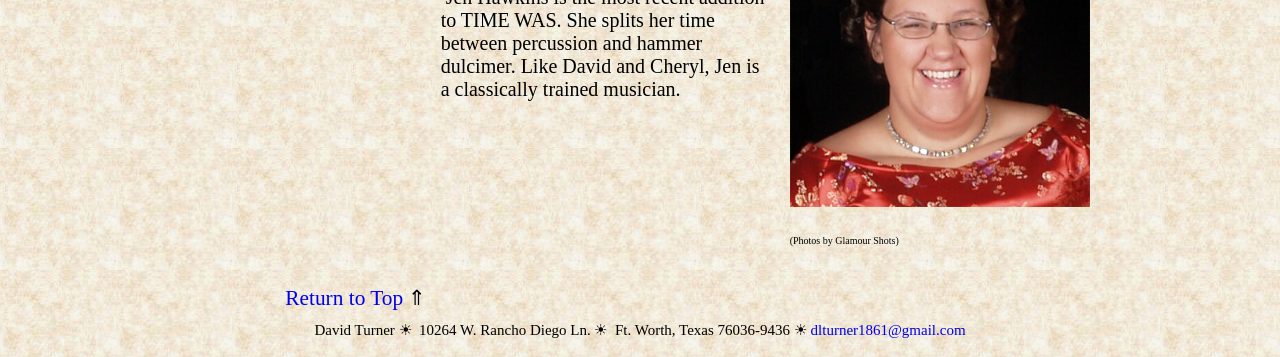Determine the bounding box coordinates of the UI element that matches the following description: "dlturner1861@gmail.com". The coordinates should be four float numbers between 0 and 1 in the format [left, top, right, bottom].

[0.633, 0.901, 0.754, 0.946]